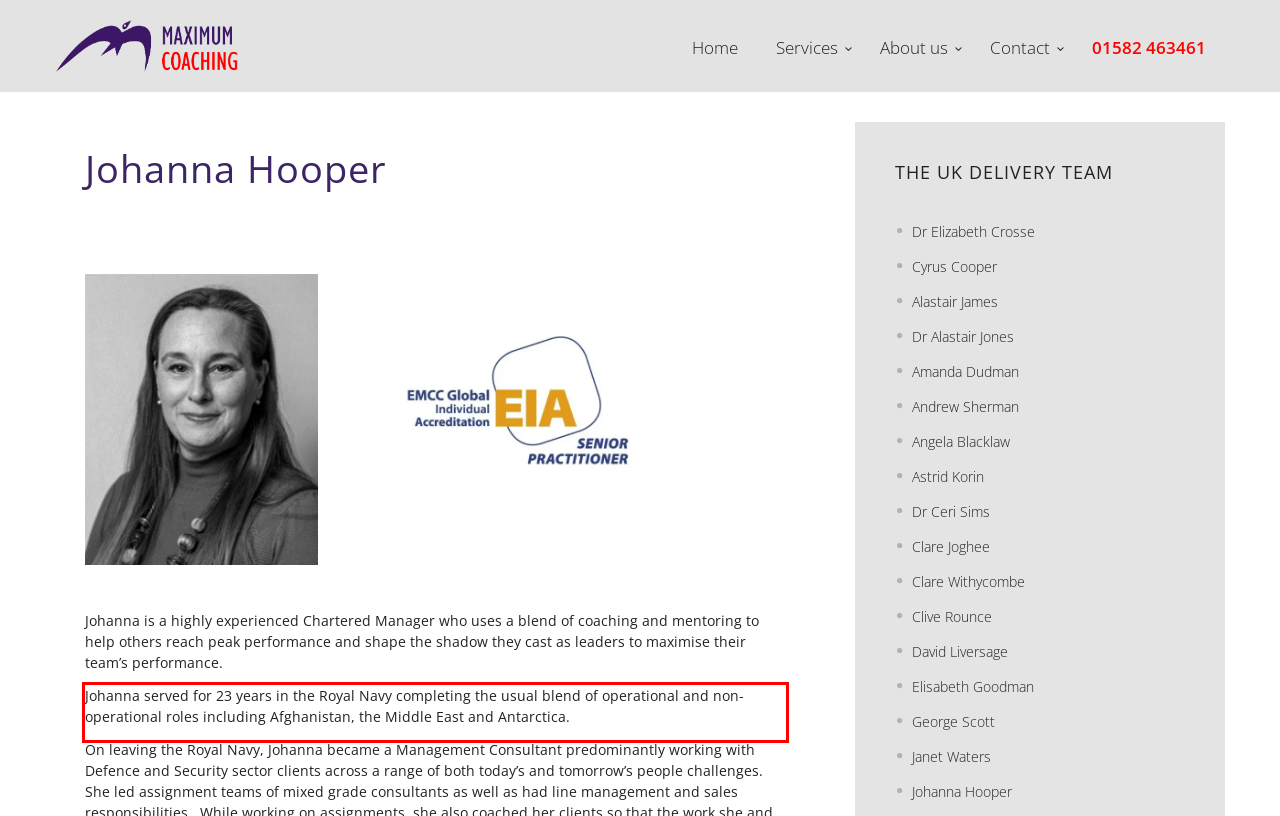You are given a screenshot of a webpage with a UI element highlighted by a red bounding box. Please perform OCR on the text content within this red bounding box.

Johanna served for 23 years in the Royal Navy completing the usual blend of operational and non-operational roles including Afghanistan, the Middle East and Antarctica.